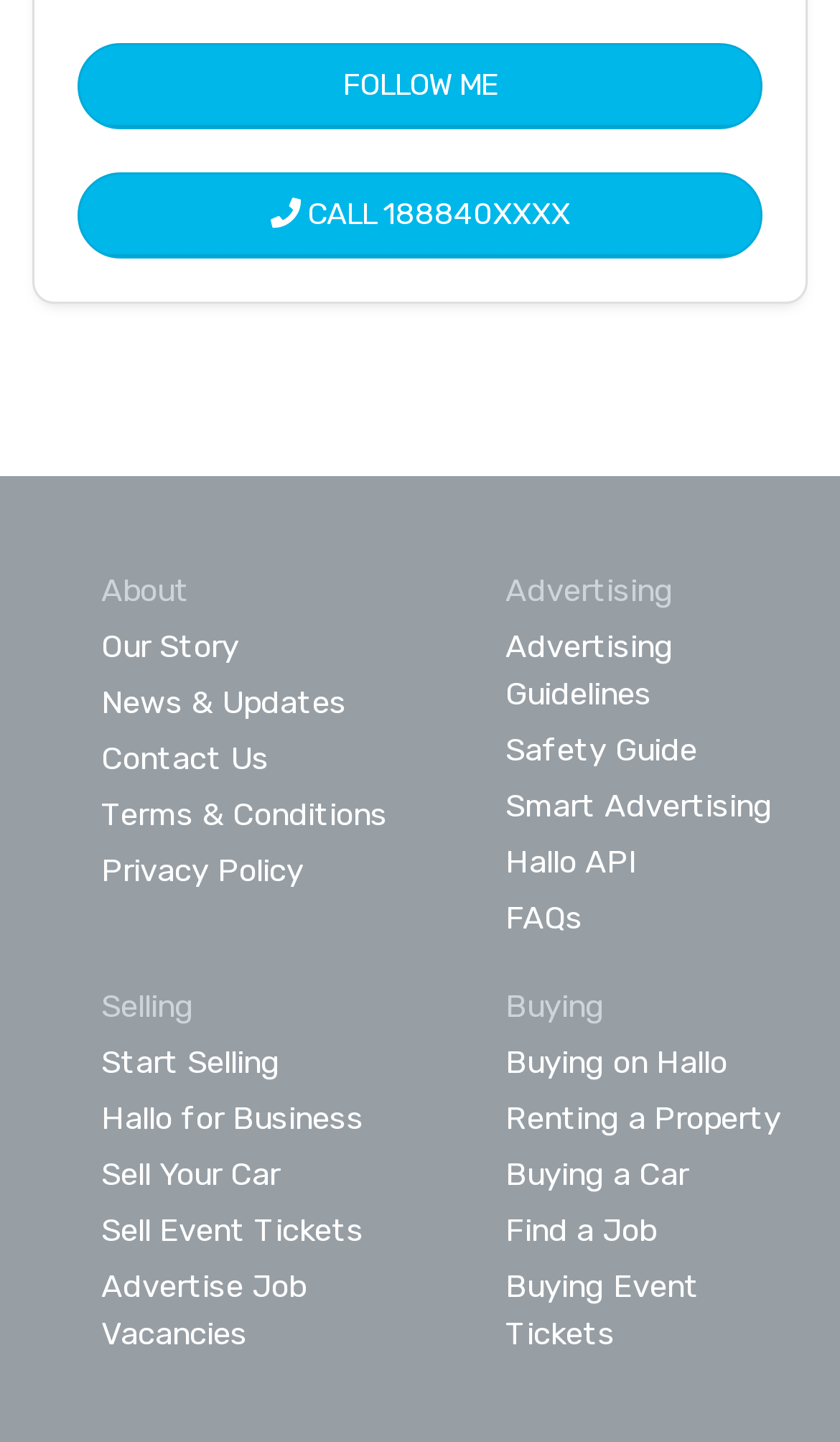With reference to the screenshot, provide a detailed response to the question below:
What is the main purpose of this website?

Based on the various links and categories on the webpage, it appears that the main purpose of this website is to facilitate buying and selling of various items, including cars, event tickets, and properties, as well as providing resources for businesses and job seekers.